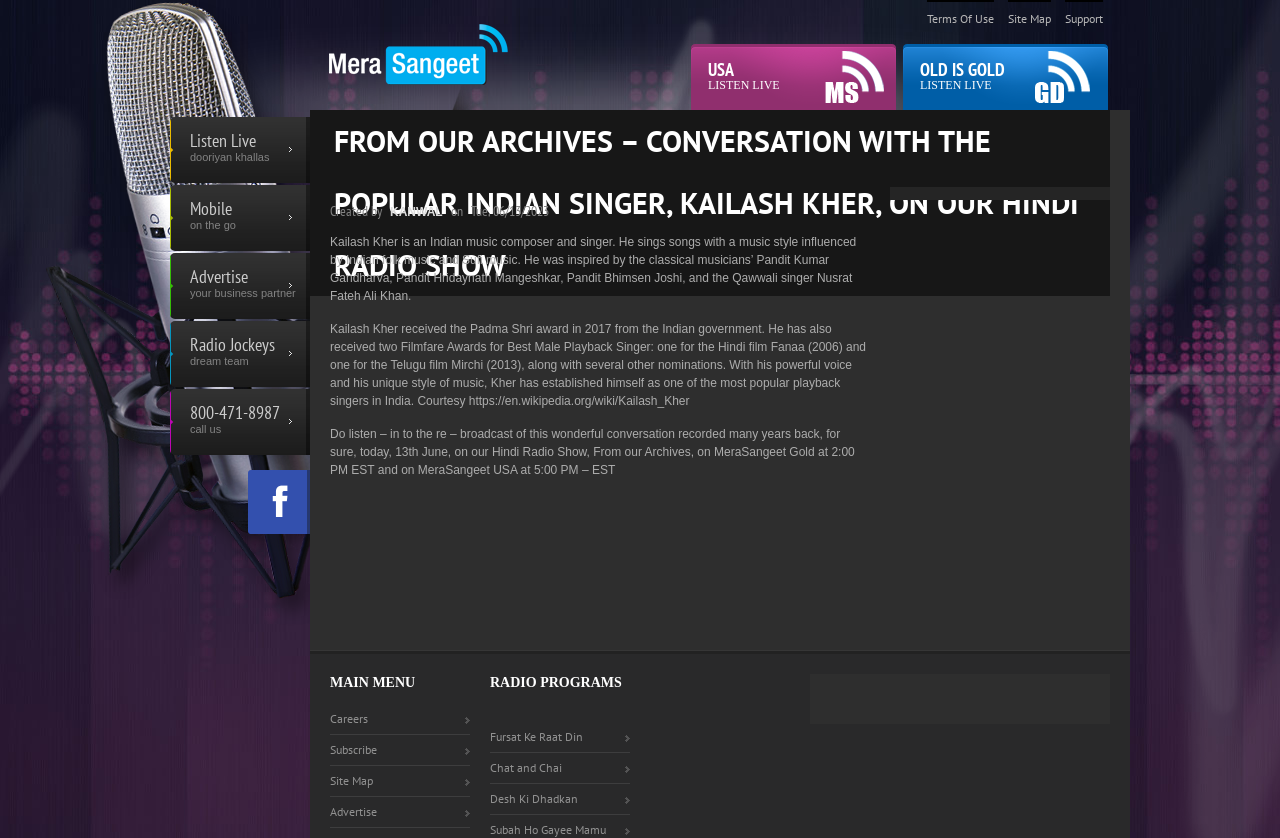How many radio programs are listed on the webpage?
Using the image, answer in one word or phrase.

4